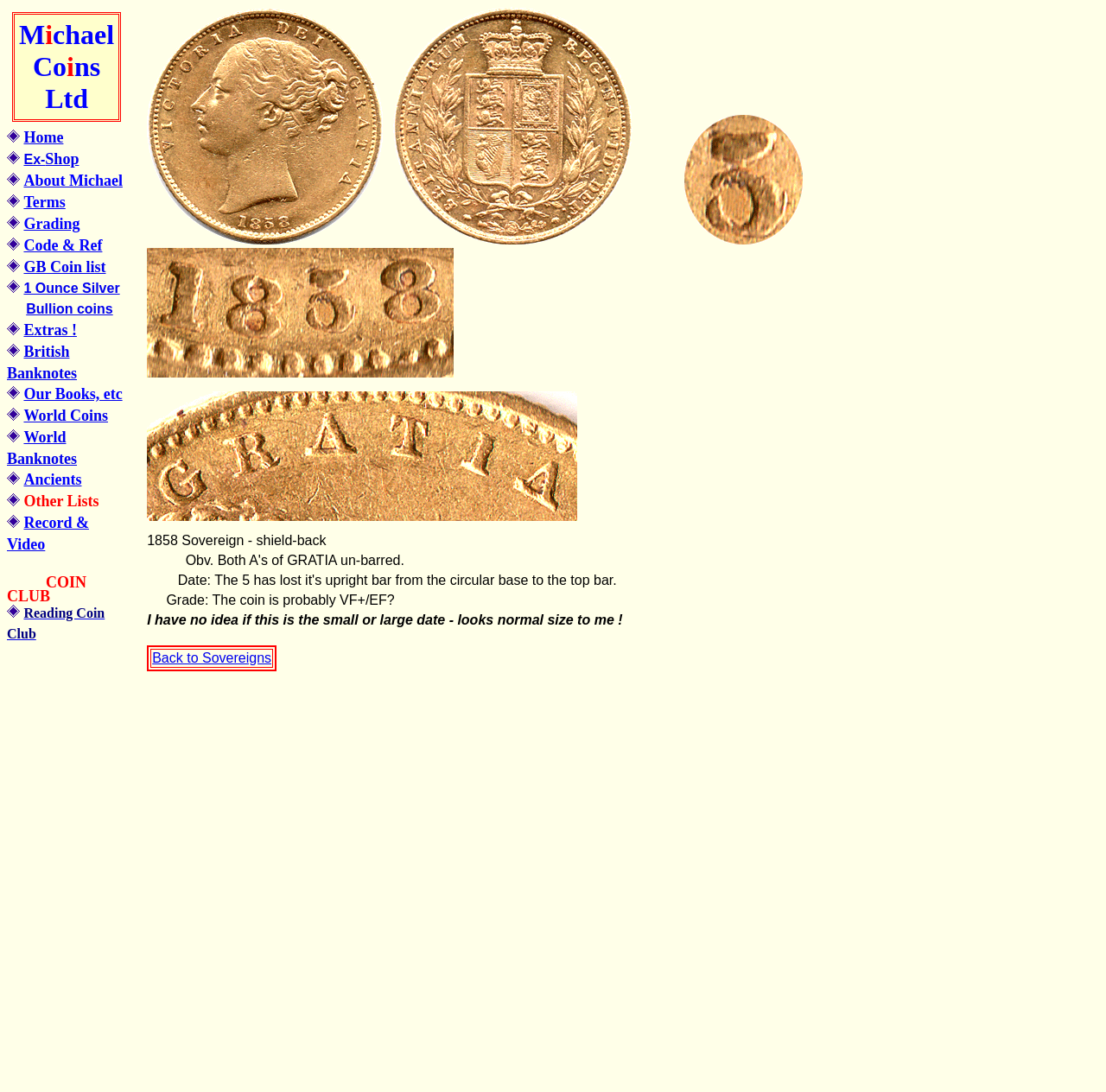Show the bounding box coordinates of the region that should be clicked to follow the instruction: "View the '1 Ounce Silver' bullion coins."

[0.021, 0.257, 0.108, 0.271]